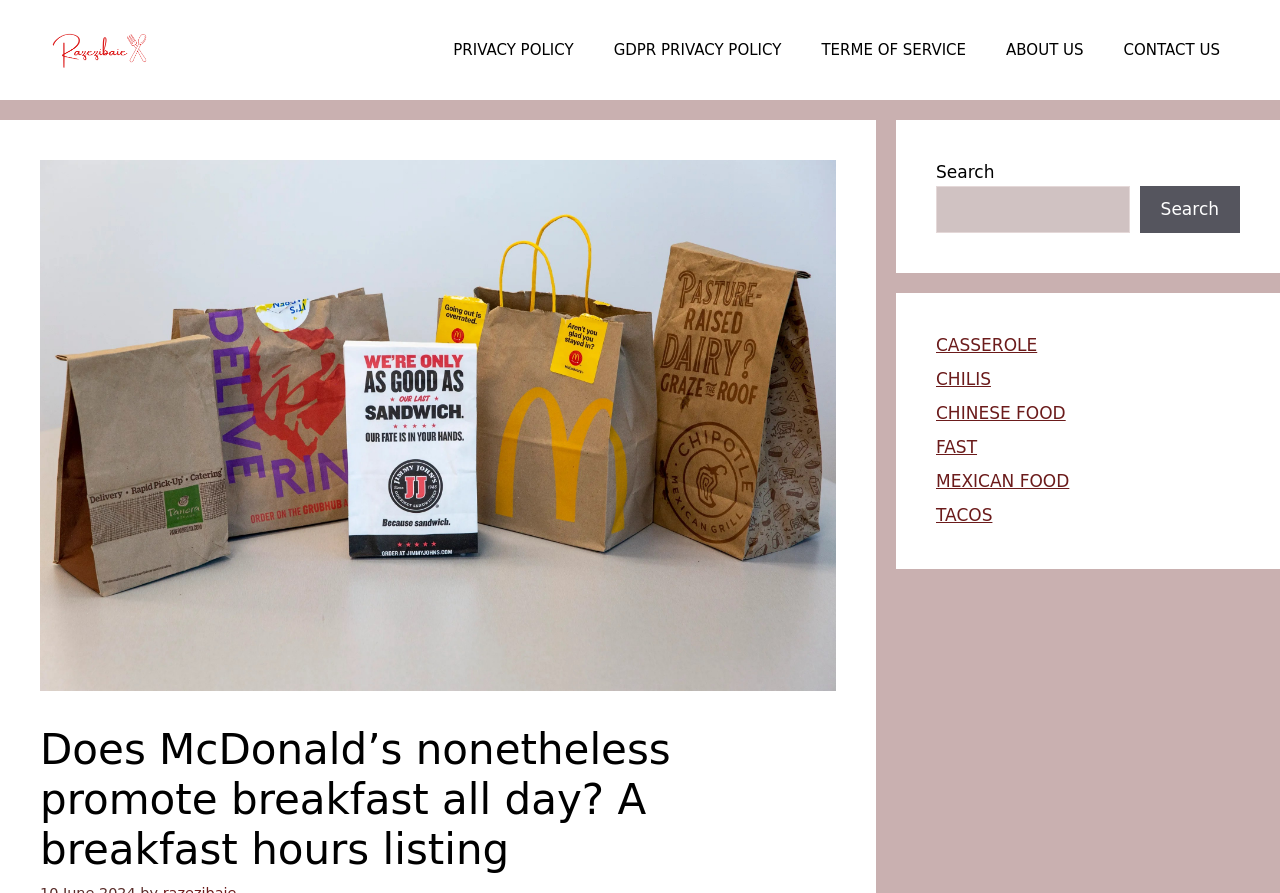Pinpoint the bounding box coordinates of the clickable element needed to complete the instruction: "Explore CHINESE FOOD". The coordinates should be provided as four float numbers between 0 and 1: [left, top, right, bottom].

[0.731, 0.451, 0.833, 0.474]